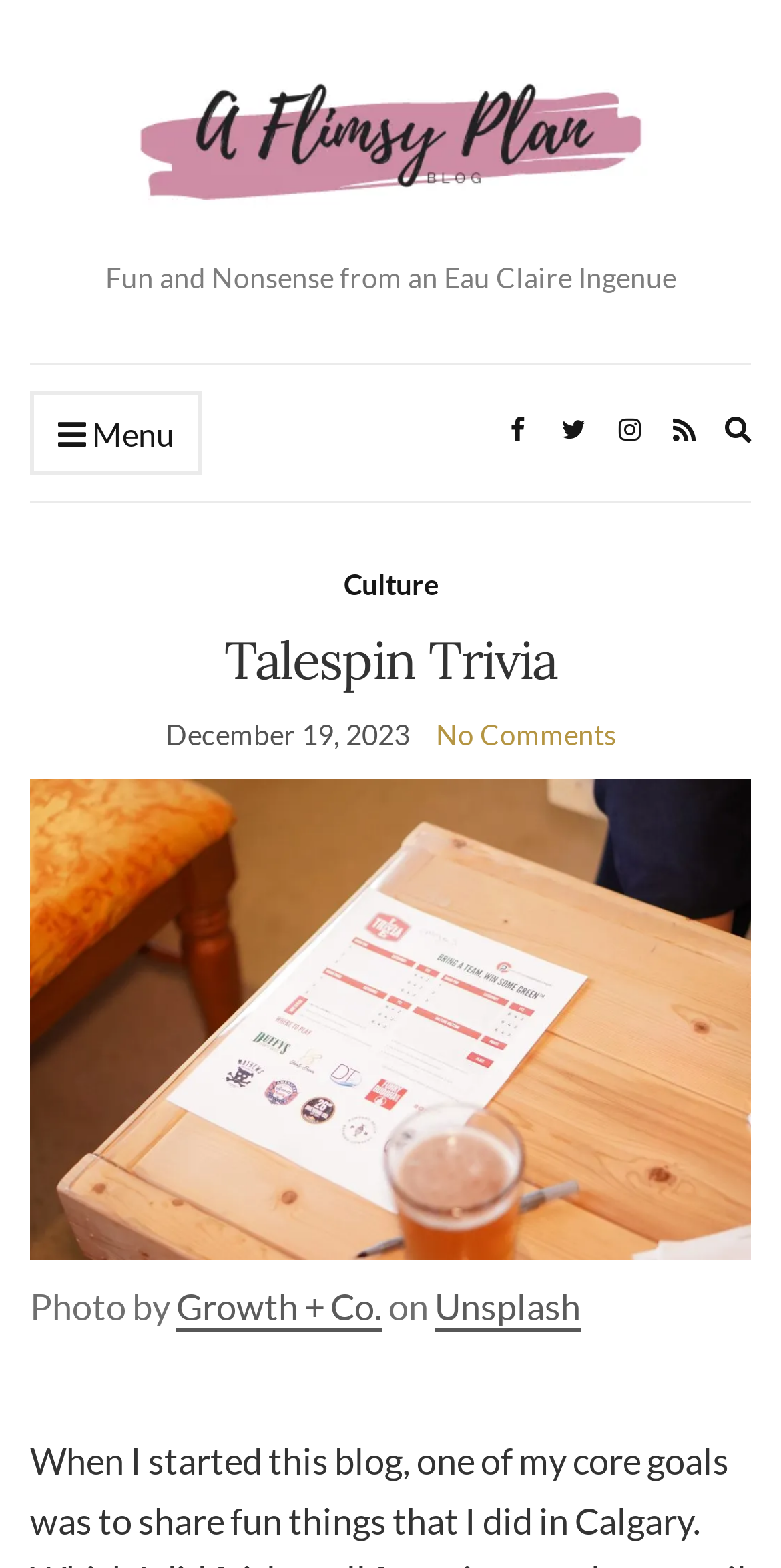Please find the bounding box for the following UI element description. Provide the coordinates in (top-left x, top-left y, bottom-right x, bottom-right y) format, with values between 0 and 1: No Comments

[0.558, 0.458, 0.788, 0.48]